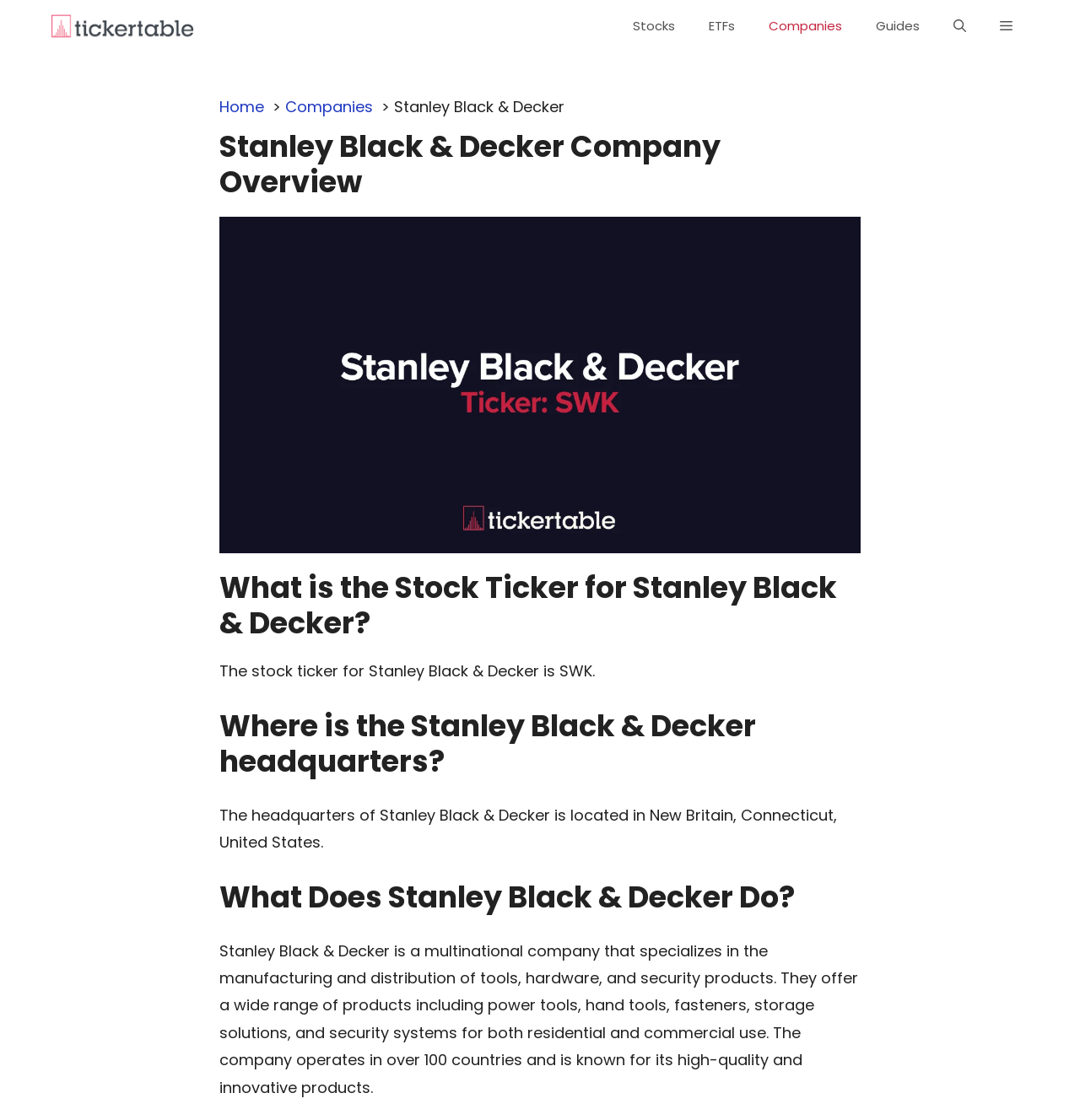What is the name of the company described on this webpage?
Look at the image and provide a detailed response to the question.

I found the answer by looking at the breadcrumb navigation on the webpage, which includes a link to 'Companies' and then a static text 'Stanley Black & Decker'.